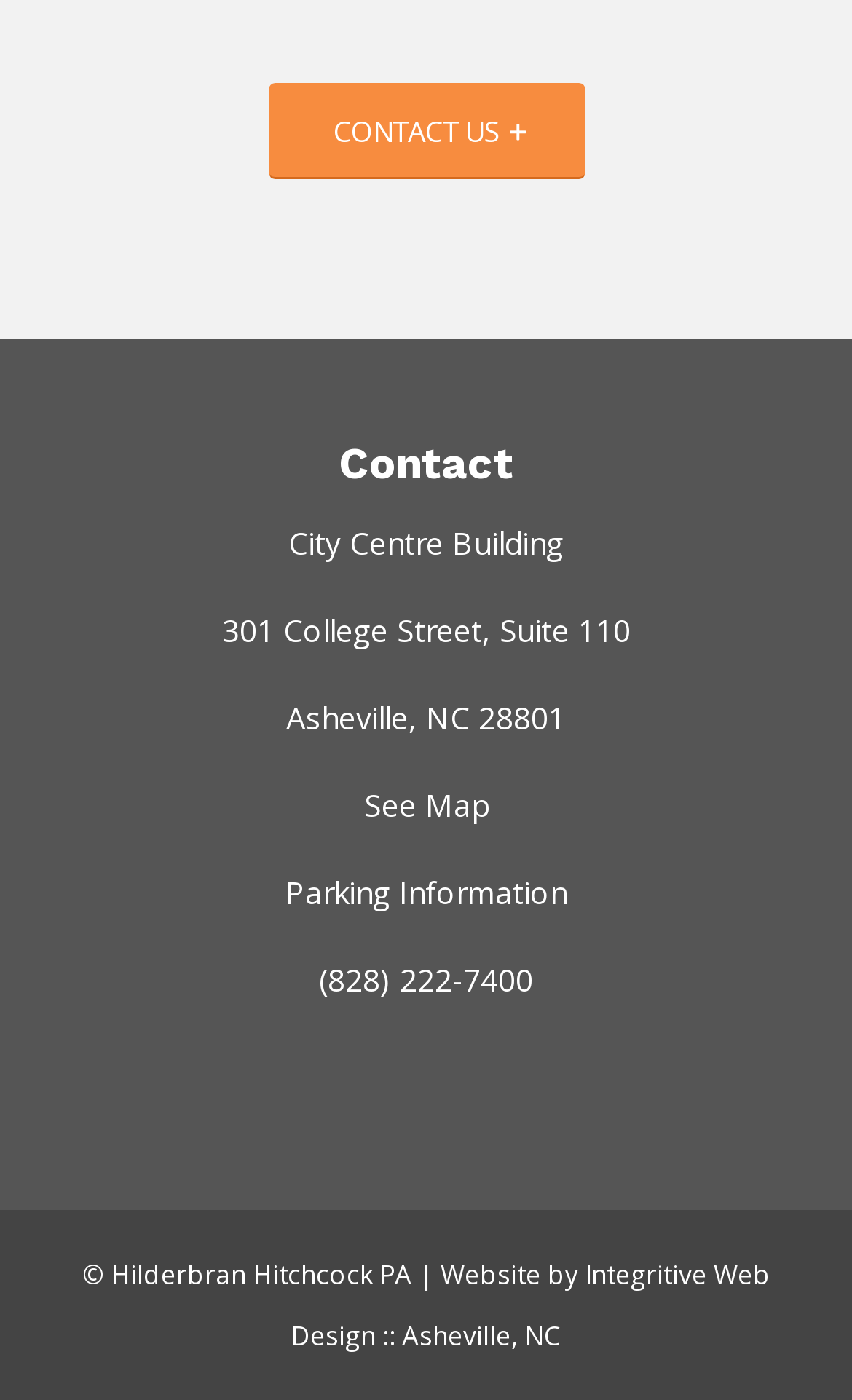What is the phone number of the office?
Using the image provided, answer with just one word or phrase.

(828) 222-7400